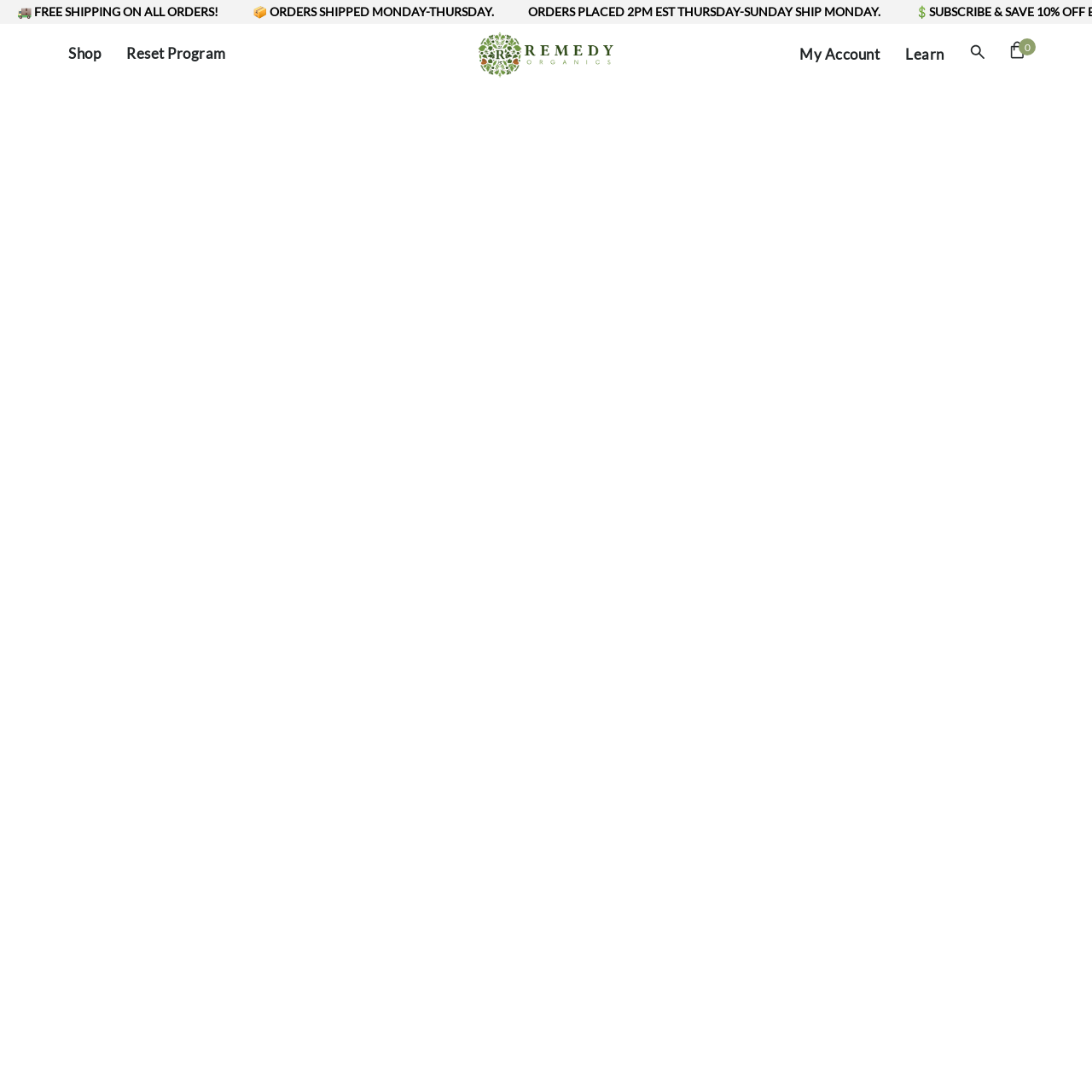Can you give a comprehensive explanation to the question given the content of the image?
What is the shipping policy?

I inferred this from the StaticText element 'FREE SHIPPING ON ALL ORDERS!' at the top of the page, which suggests that the website offers free shipping on all orders.